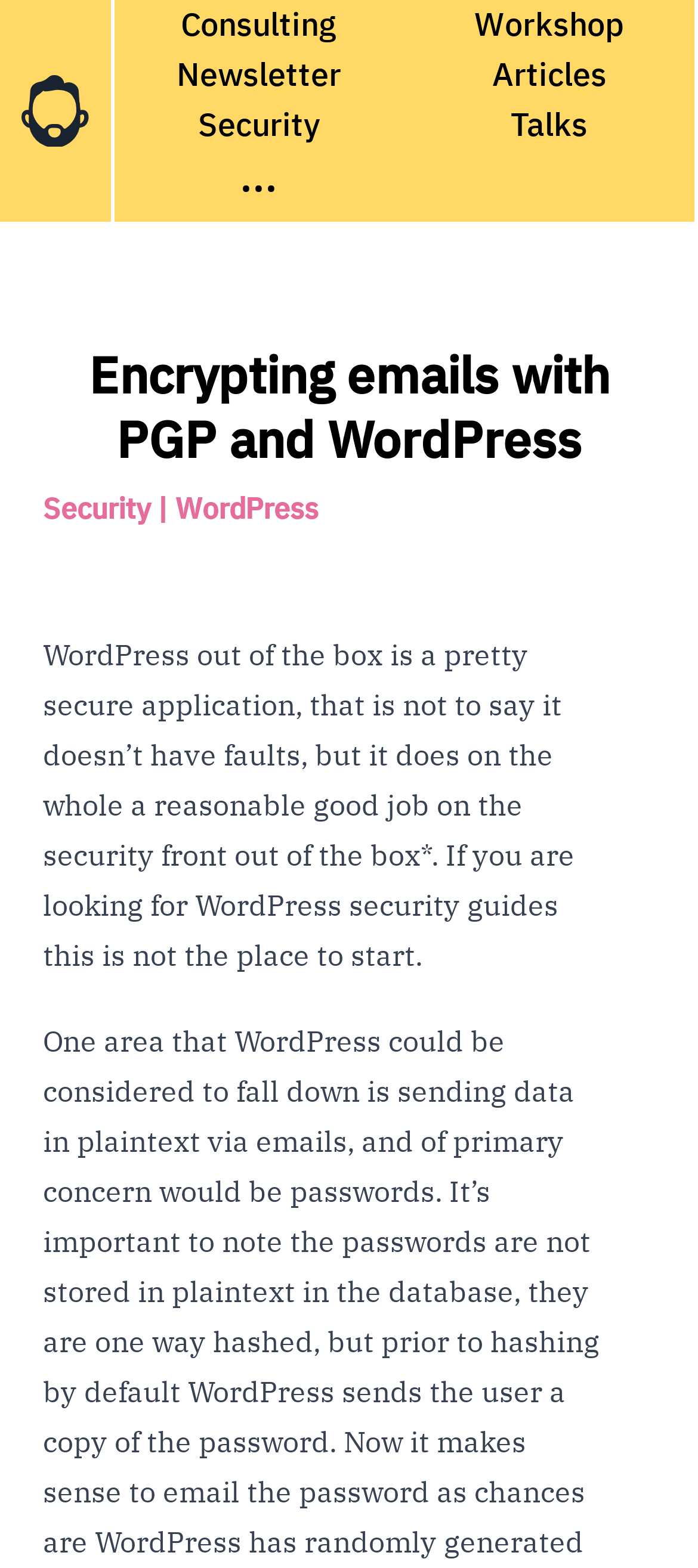Can you specify the bounding box coordinates for the region that should be clicked to fulfill this instruction: "go to Consulting".

[0.259, 0.0, 0.482, 0.032]